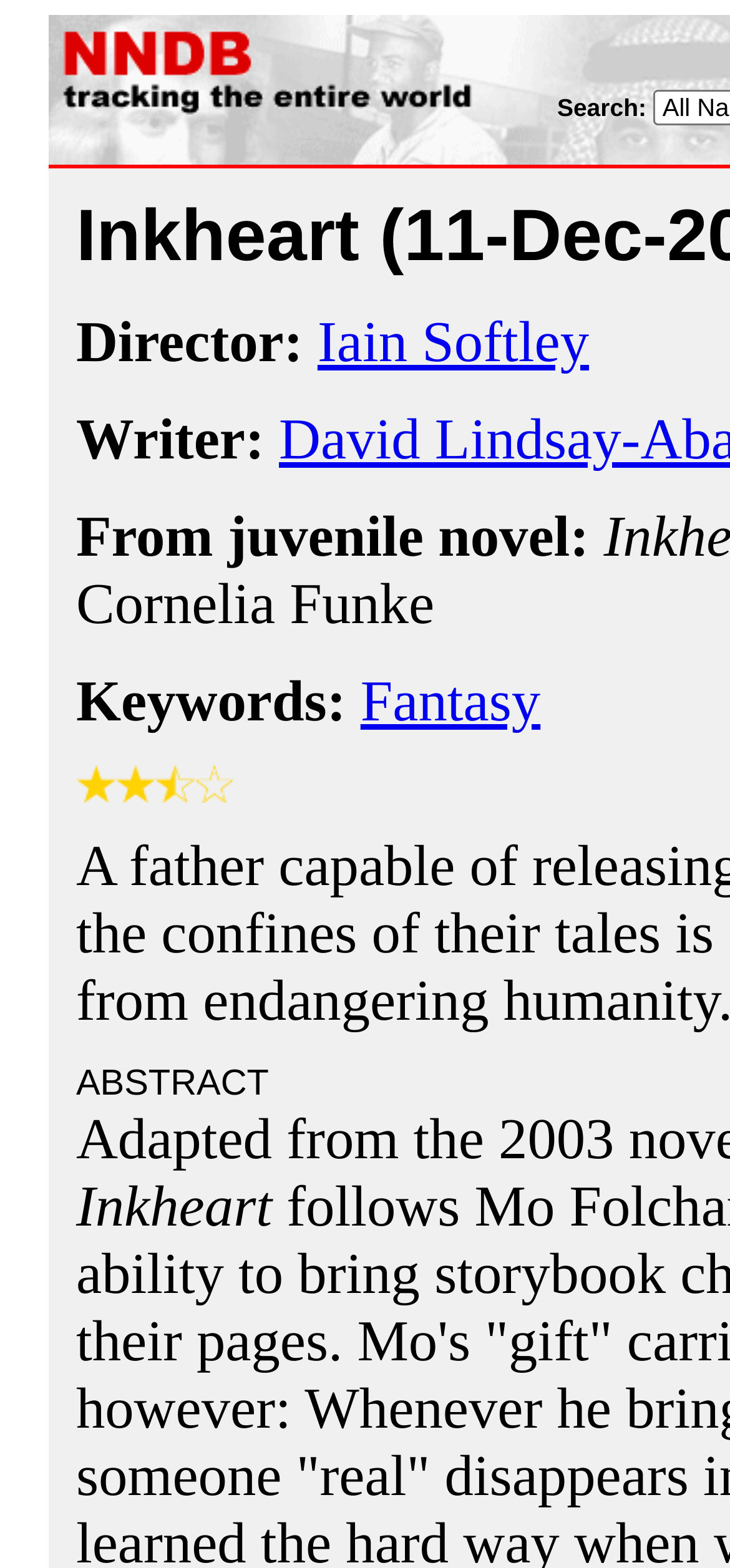Use a single word or phrase to answer this question: 
How many images are there in the keywords section?

4